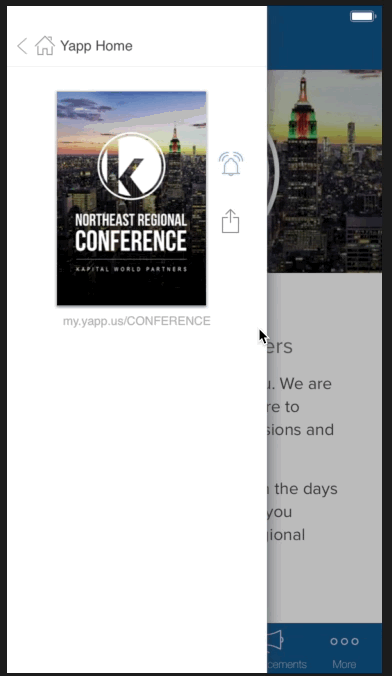What is the URL link provided below the graphic?
Using the details shown in the screenshot, provide a comprehensive answer to the question.

The URL link can be found below the graphic, which directs users to the event's specific page.